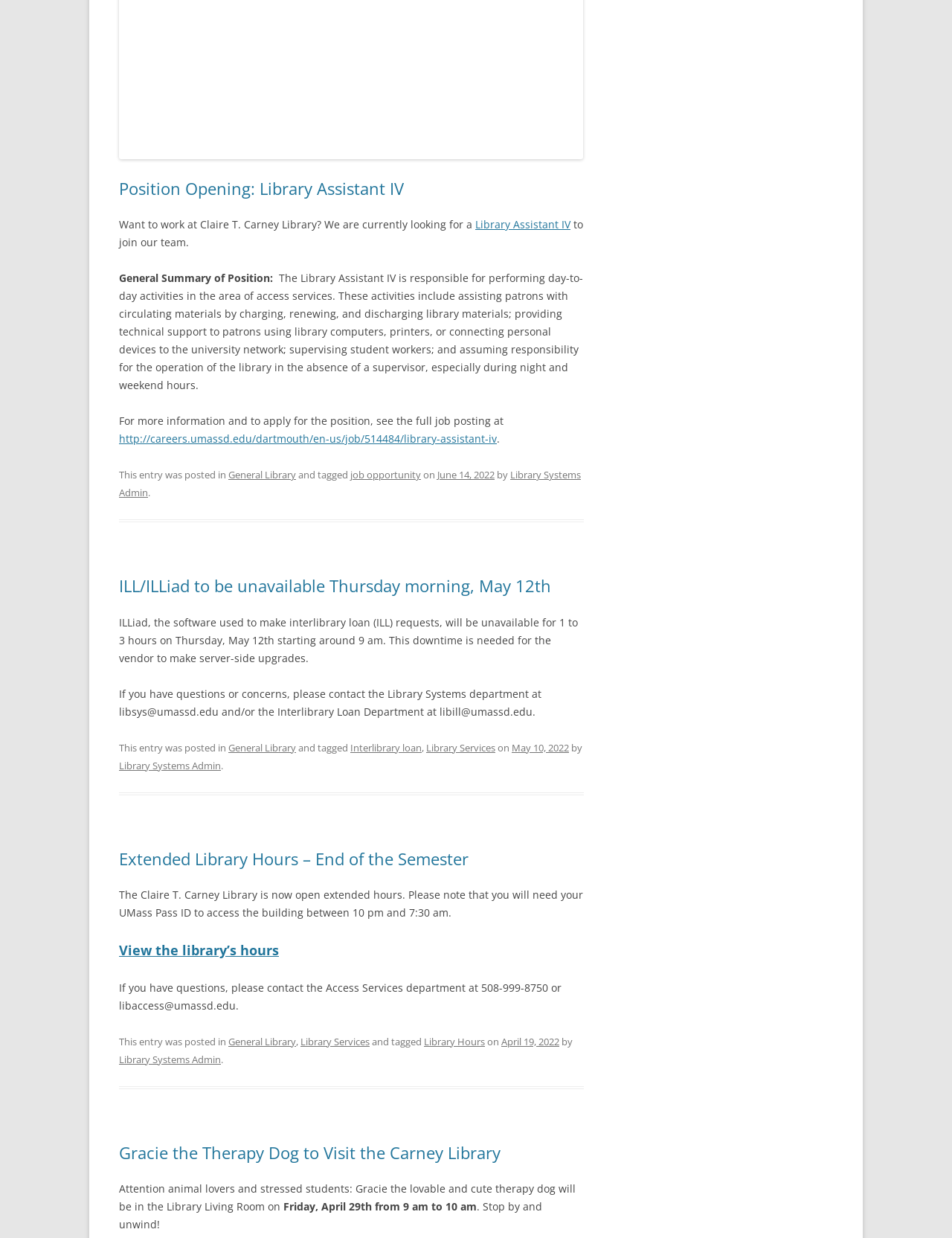Please indicate the bounding box coordinates of the element's region to be clicked to achieve the instruction: "Check the library hours". Provide the coordinates as four float numbers between 0 and 1, i.e., [left, top, right, bottom].

[0.125, 0.76, 0.293, 0.775]